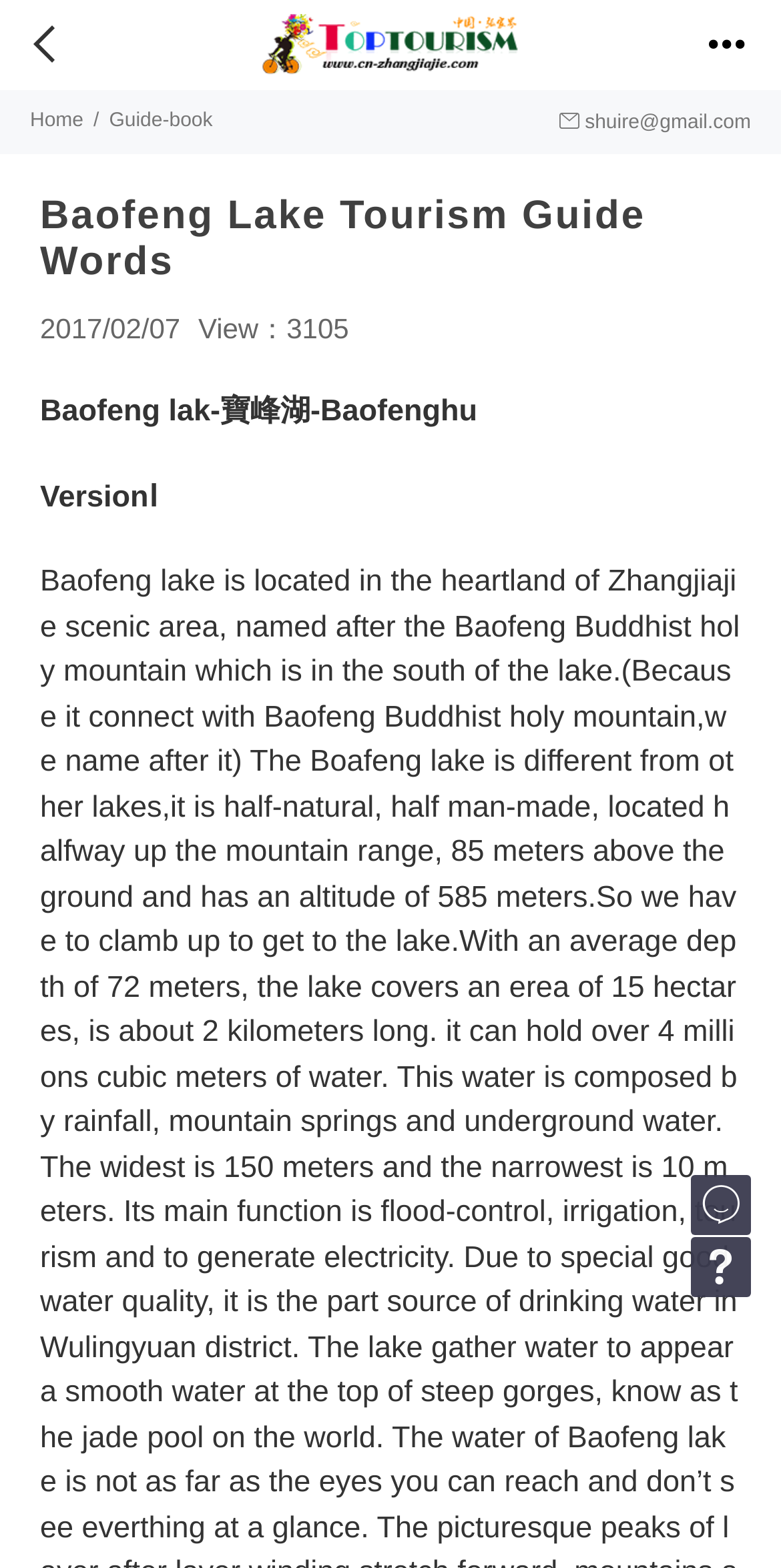How many views does the page have?
Please provide a single word or phrase as your answer based on the image.

3105